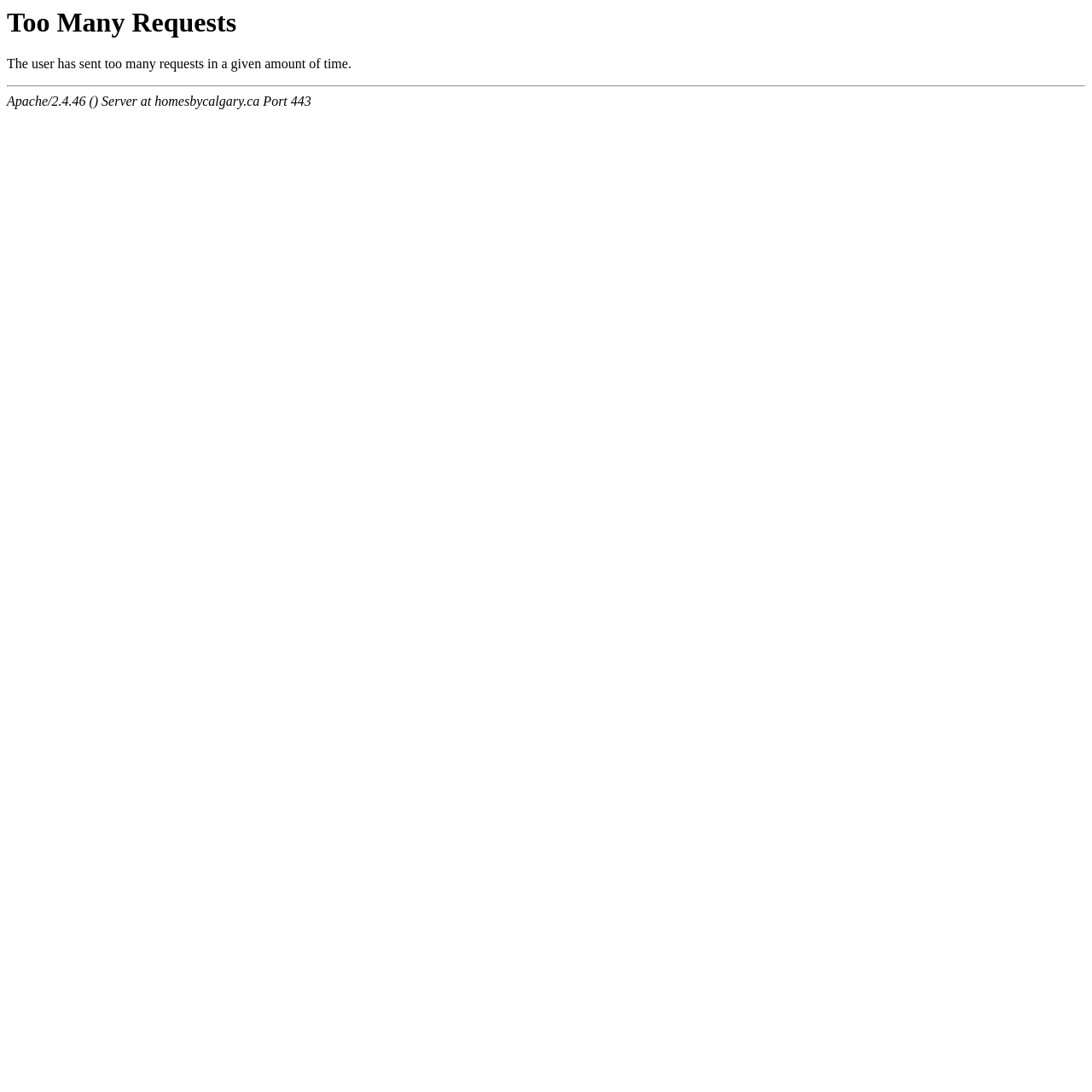Identify and provide the text content of the webpage's primary headline.

Too Many Requests